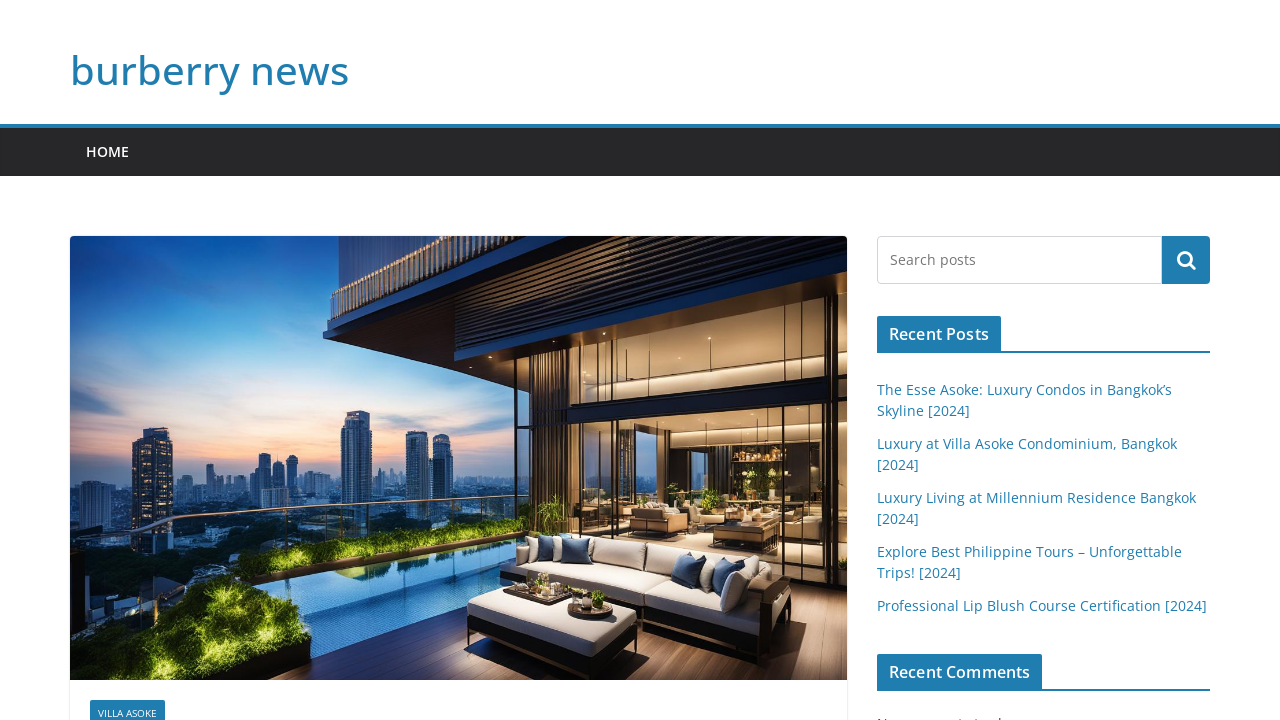Determine the bounding box coordinates of the clickable region to execute the instruction: "View Luxury at Villa Asoke Condominium, Bangkok". The coordinates should be four float numbers between 0 and 1, denoted as [left, top, right, bottom].

[0.055, 0.058, 0.273, 0.135]